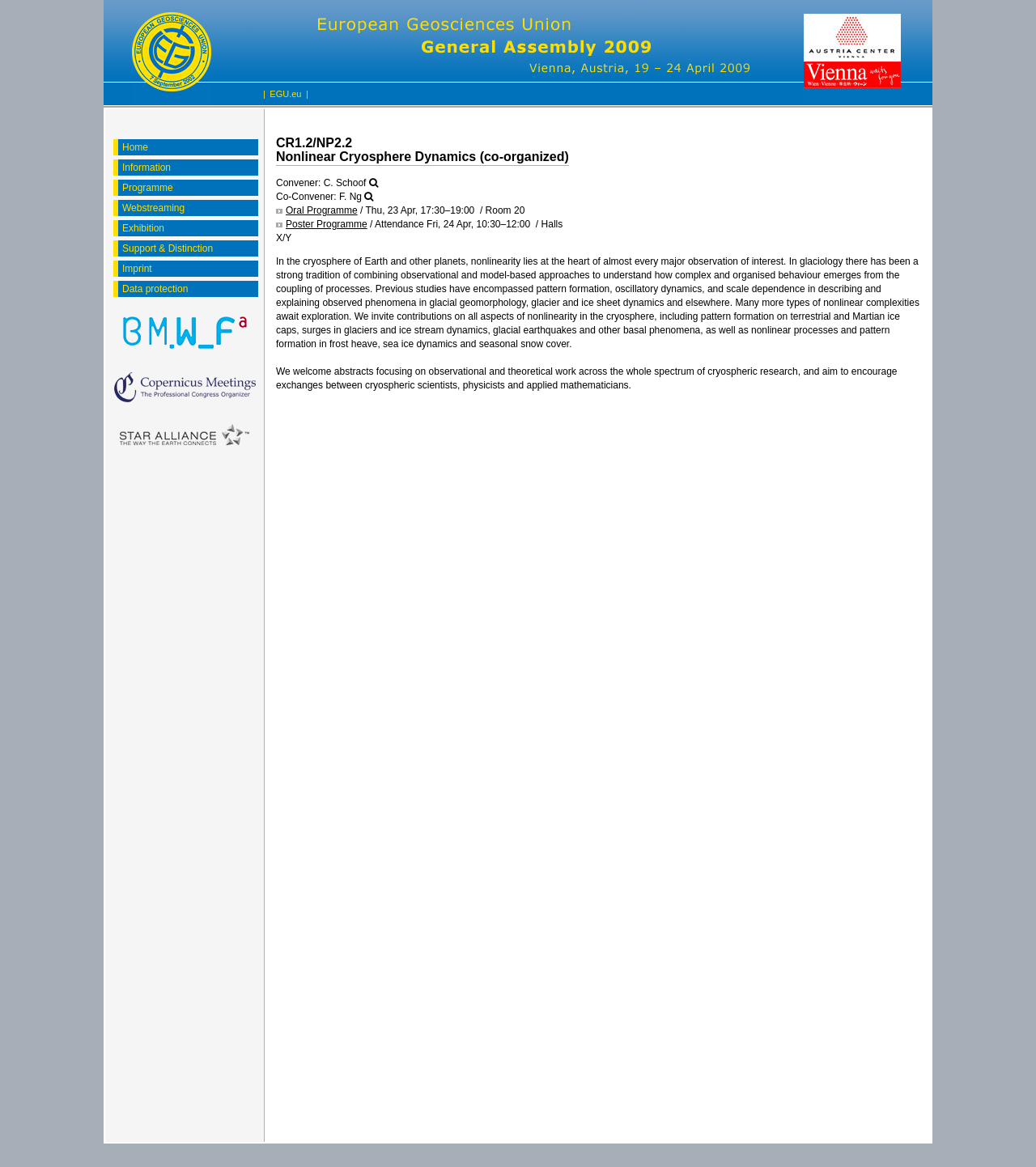Please find the bounding box coordinates of the clickable region needed to complete the following instruction: "Check the Imprint information". The bounding box coordinates must consist of four float numbers between 0 and 1, i.e., [left, top, right, bottom].

[0.114, 0.223, 0.249, 0.237]